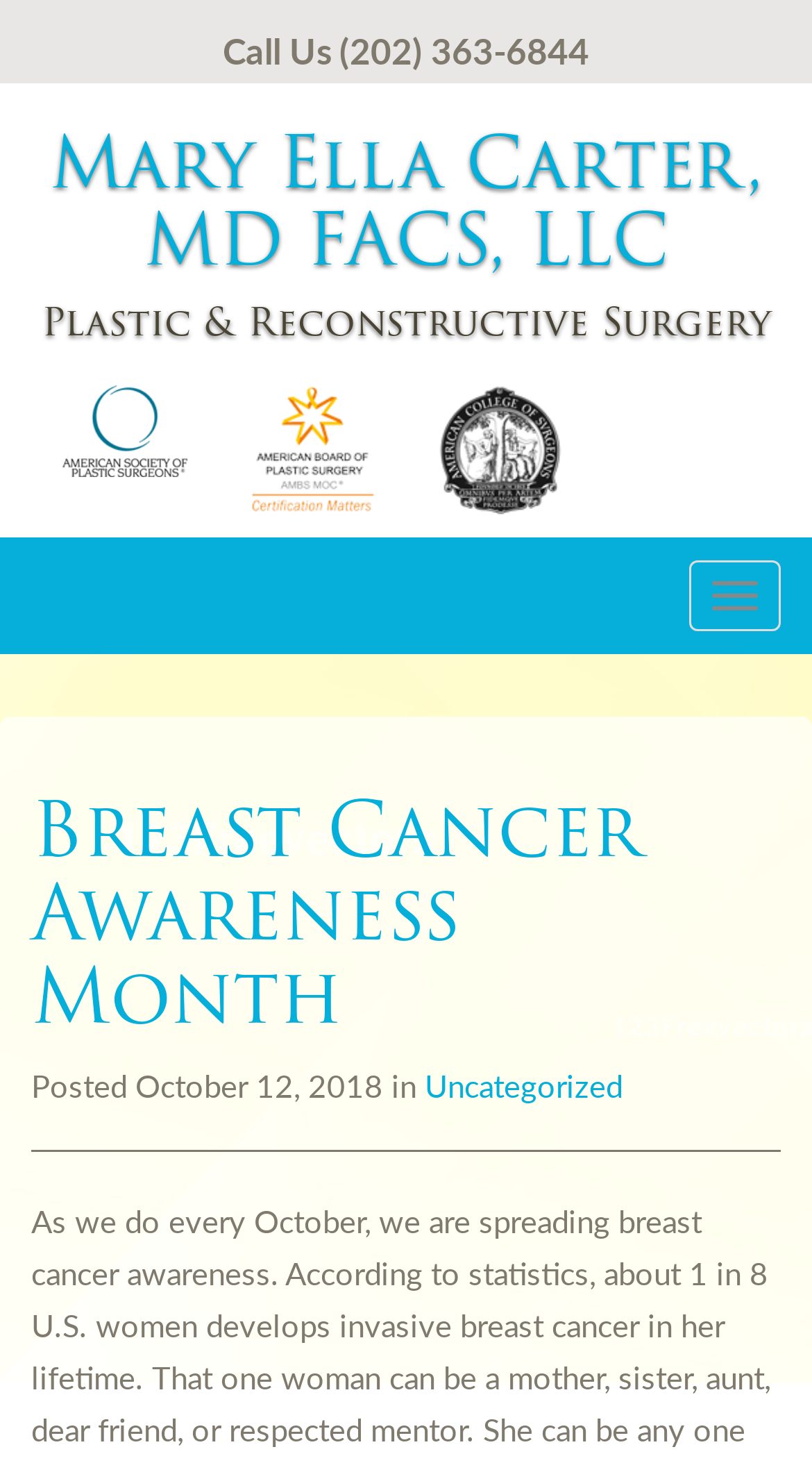What is the phone number to call?
Carefully analyze the image and provide a detailed answer to the question.

I found the phone number by looking at the StaticText element with the text 'Call Us (202) 363-6844' at the top of the webpage.